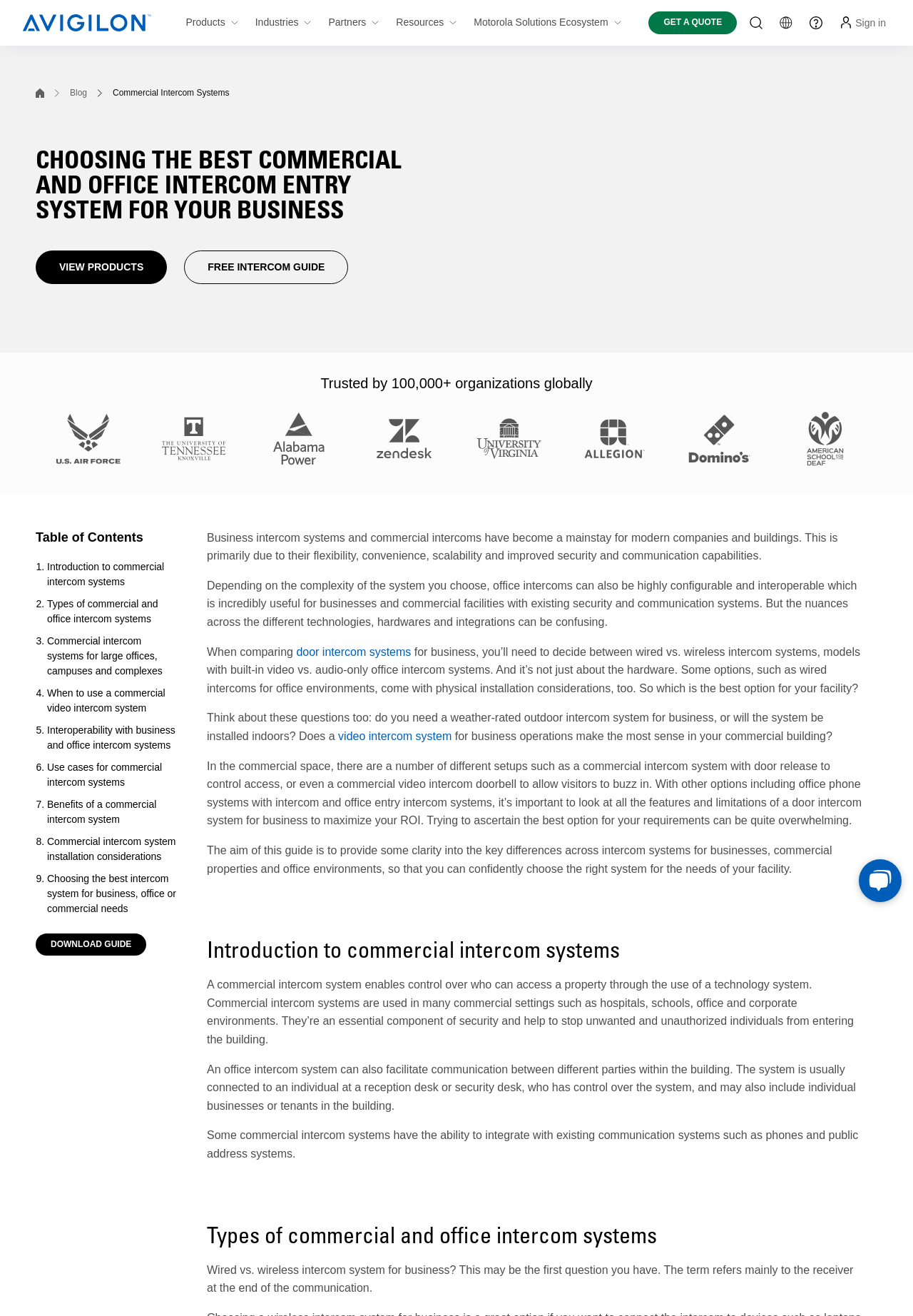Please identify the bounding box coordinates of the element's region that should be clicked to execute the following instruction: "Read the blog". The bounding box coordinates must be four float numbers between 0 and 1, i.e., [left, top, right, bottom].

[0.077, 0.065, 0.095, 0.077]